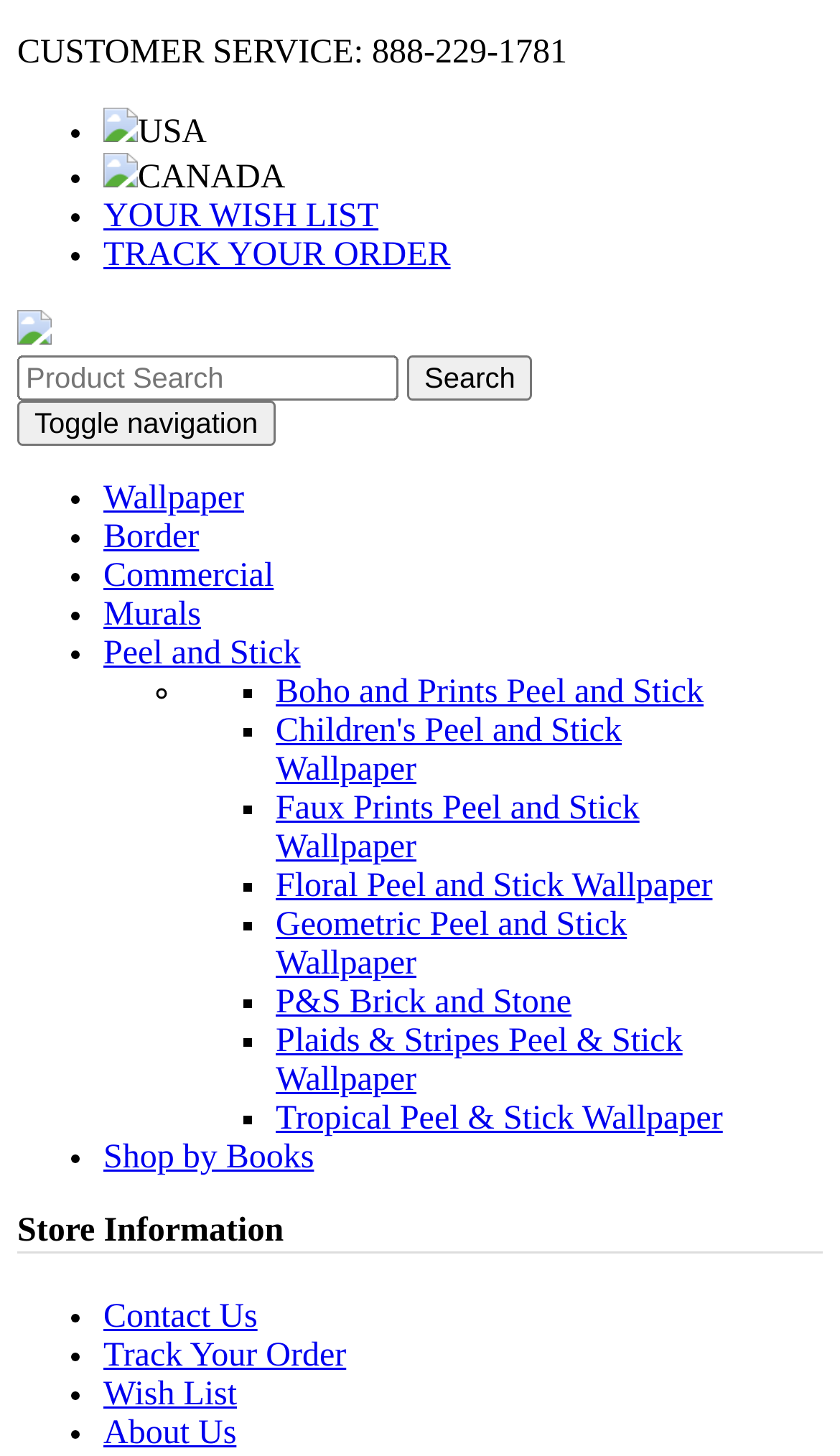Offer an in-depth caption of the entire webpage.

The webpage is titled "Wallpaper Update" and appears to be an e-commerce website focused on wallpaper and related products. At the top, there is a customer service phone number "888-229-1781" and a list of country options, including the USA and Canada, accompanied by small flag icons.

Below this, there is a navigation menu with links to various categories, including "Wallpaper, Borders and Murals", "YOUR WISH LIST", and "TRACK YOUR ORDER". A search bar is also present, allowing users to search for specific products.

The main content area is divided into sections, each featuring a list of links to different types of wallpaper, such as "Wallpaper", "Border", "Commercial", and "Murals". There are also subcategories, including "Peel and Stick", "Boho and Prints Peel and Stick", and "Children's Peel and Stick Wallpaper", among others.

At the bottom of the page, there is a section titled "Store Information" and a list of links to additional resources, including "Contact Us", "Track Your Order", "Wish List", and "About Us".